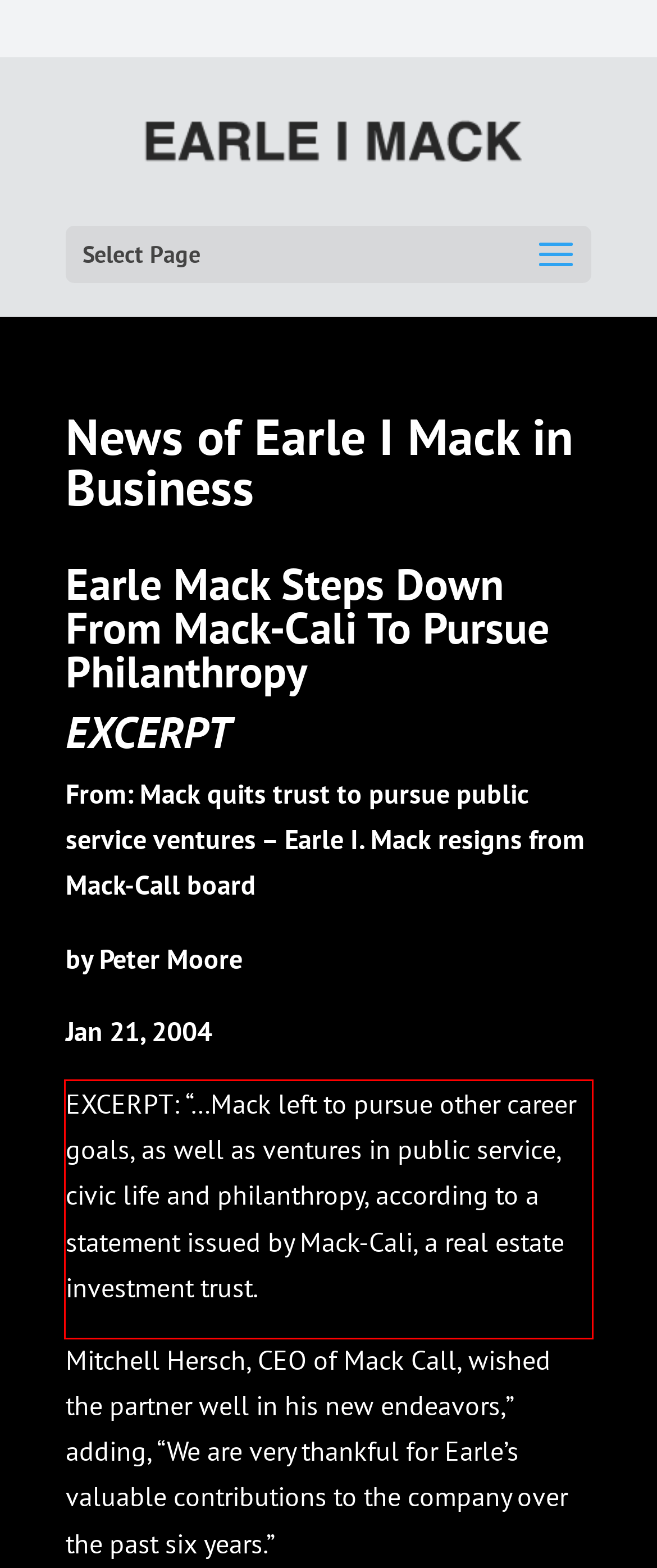Please extract the text content within the red bounding box on the webpage screenshot using OCR.

EXCERPT: “…Mack left to pursue other career goals, as well as ventures in public service, civic life and philanthropy, according to a statement issued by Mack-Cali, a real estate investment trust.